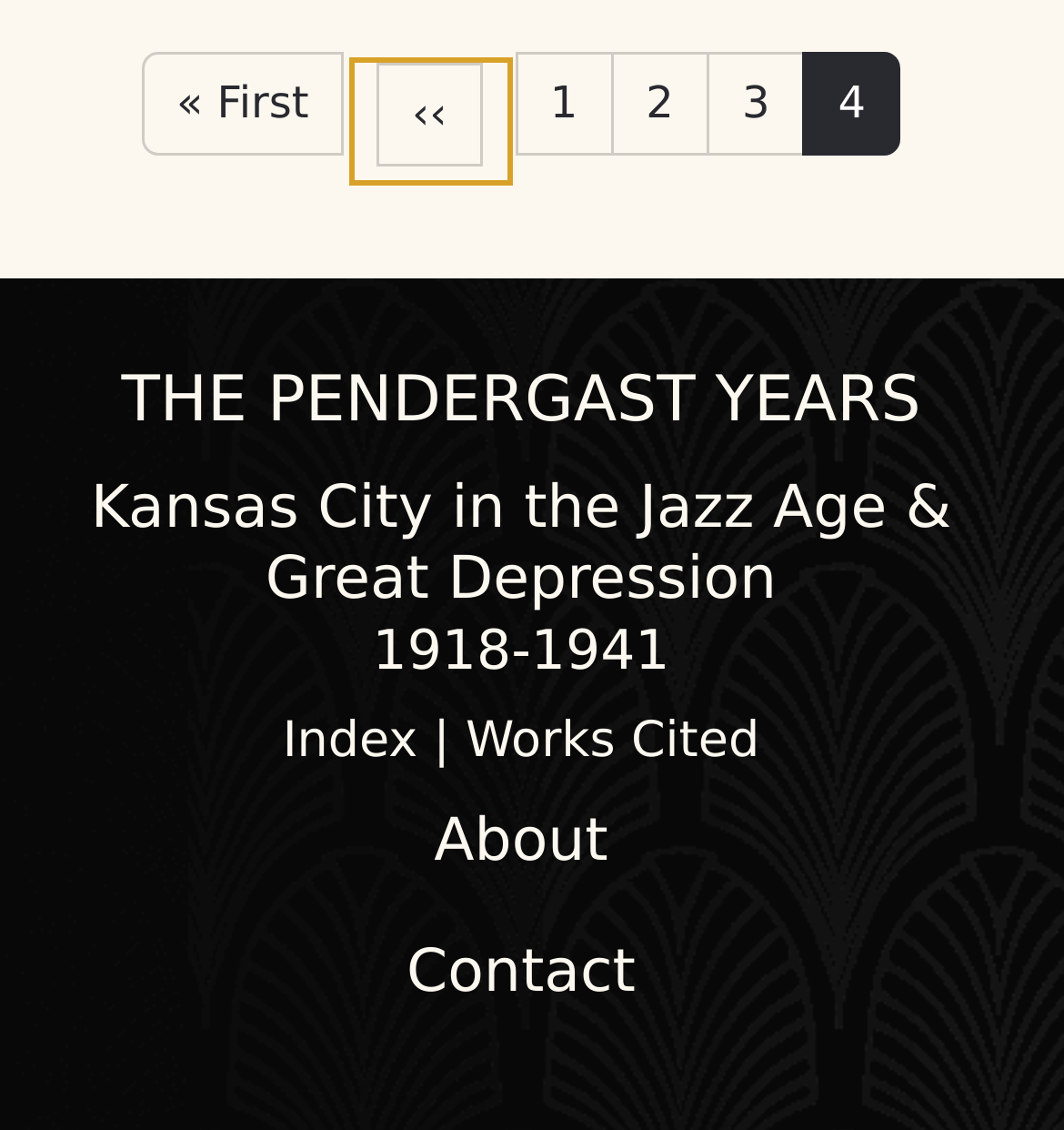Determine the bounding box coordinates of the clickable region to carry out the instruction: "Go to the first page".

[0.132, 0.047, 0.324, 0.139]